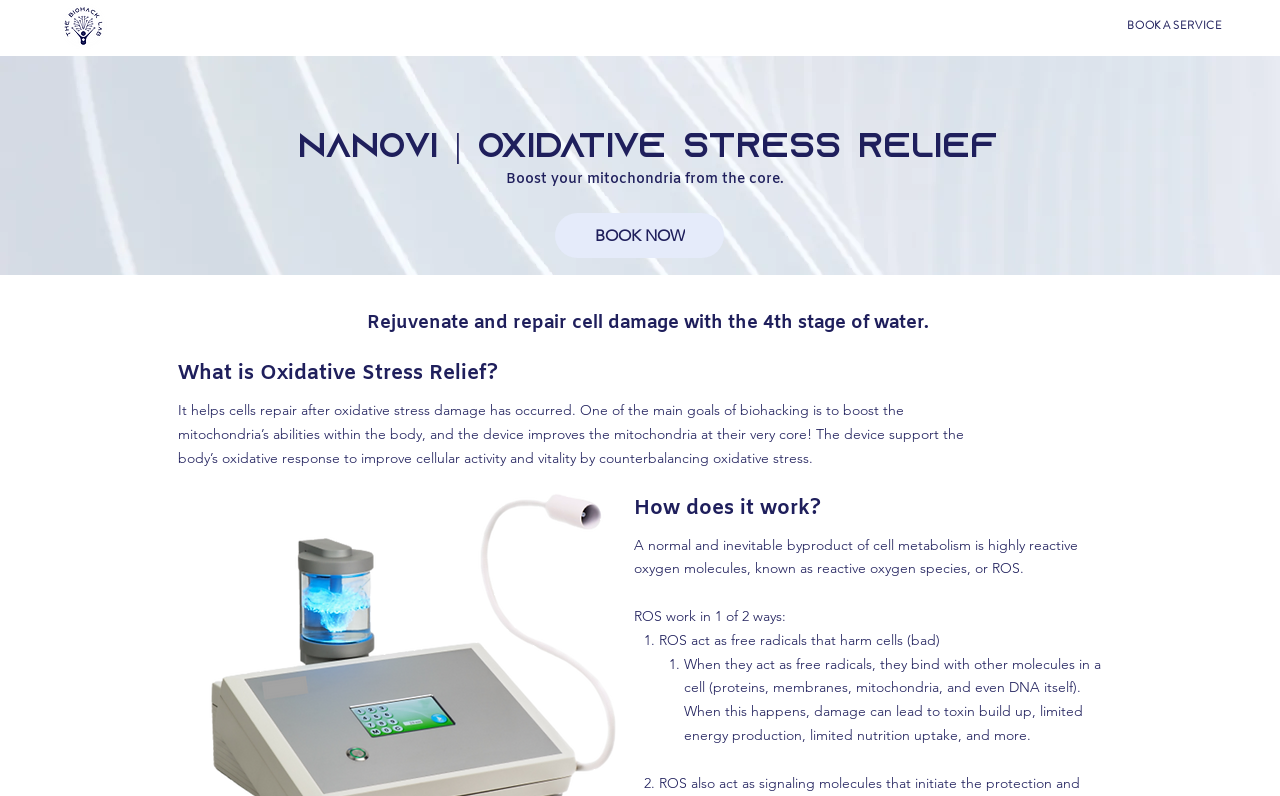How many ways do ROS work?
Give a detailed response to the question by analyzing the screenshot.

According to the text 'ROS work in 1 of 2 ways:', ROS work in two ways: as free radicals that harm cells and another way that is not specified on the webpage.